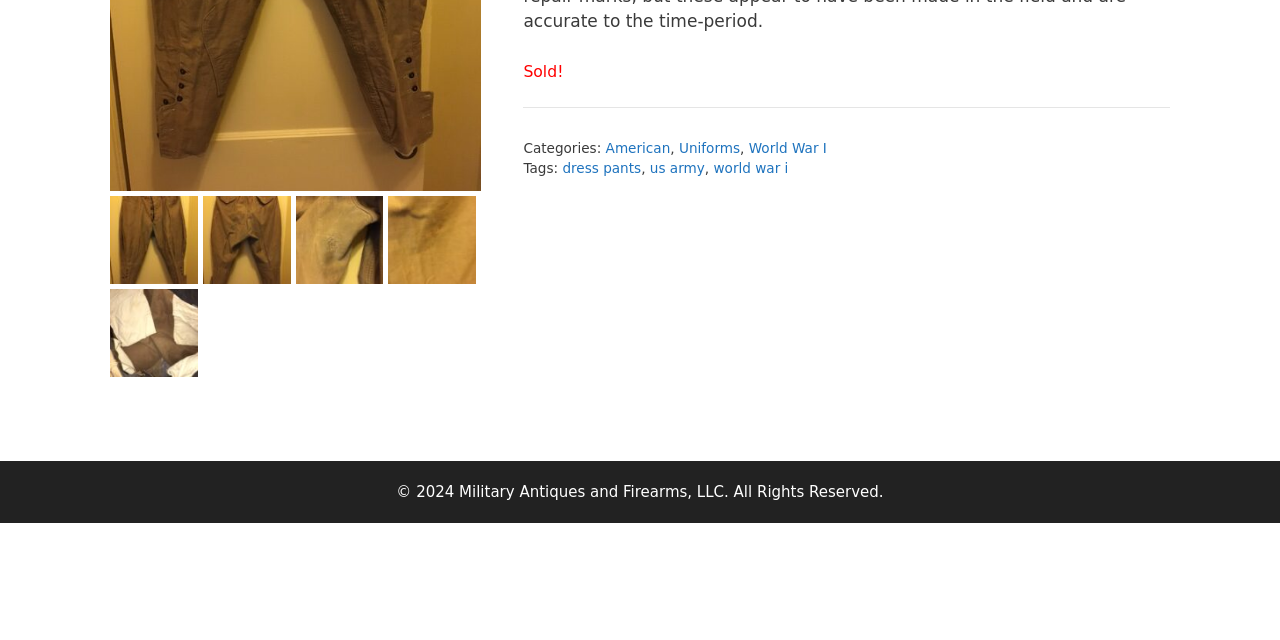Locate the bounding box coordinates of the UI element described by: "American". The bounding box coordinates should consist of four float numbers between 0 and 1, i.e., [left, top, right, bottom].

[0.473, 0.219, 0.524, 0.244]